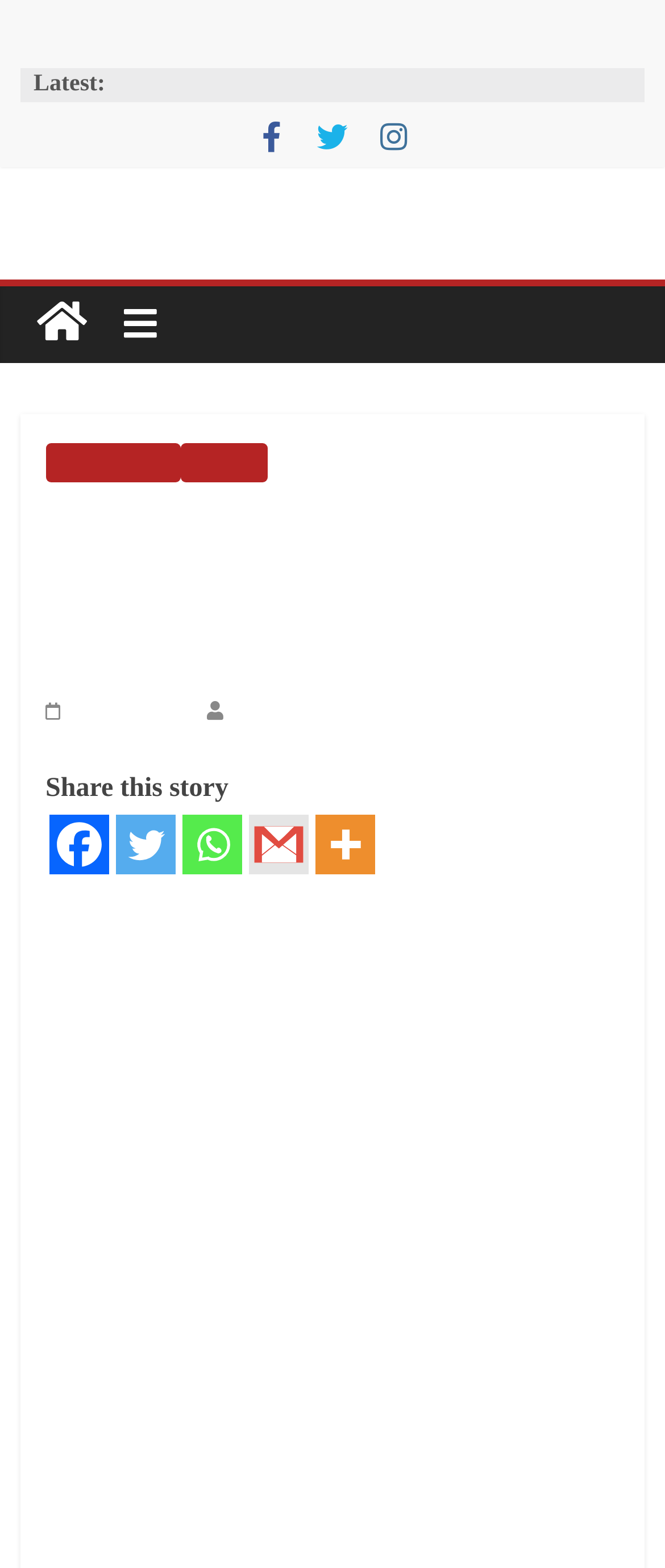Please identify the bounding box coordinates of the element on the webpage that should be clicked to follow this instruction: "Click on the Twitter link". The bounding box coordinates should be given as four float numbers between 0 and 1, formatted as [left, top, right, bottom].

[0.174, 0.52, 0.263, 0.558]